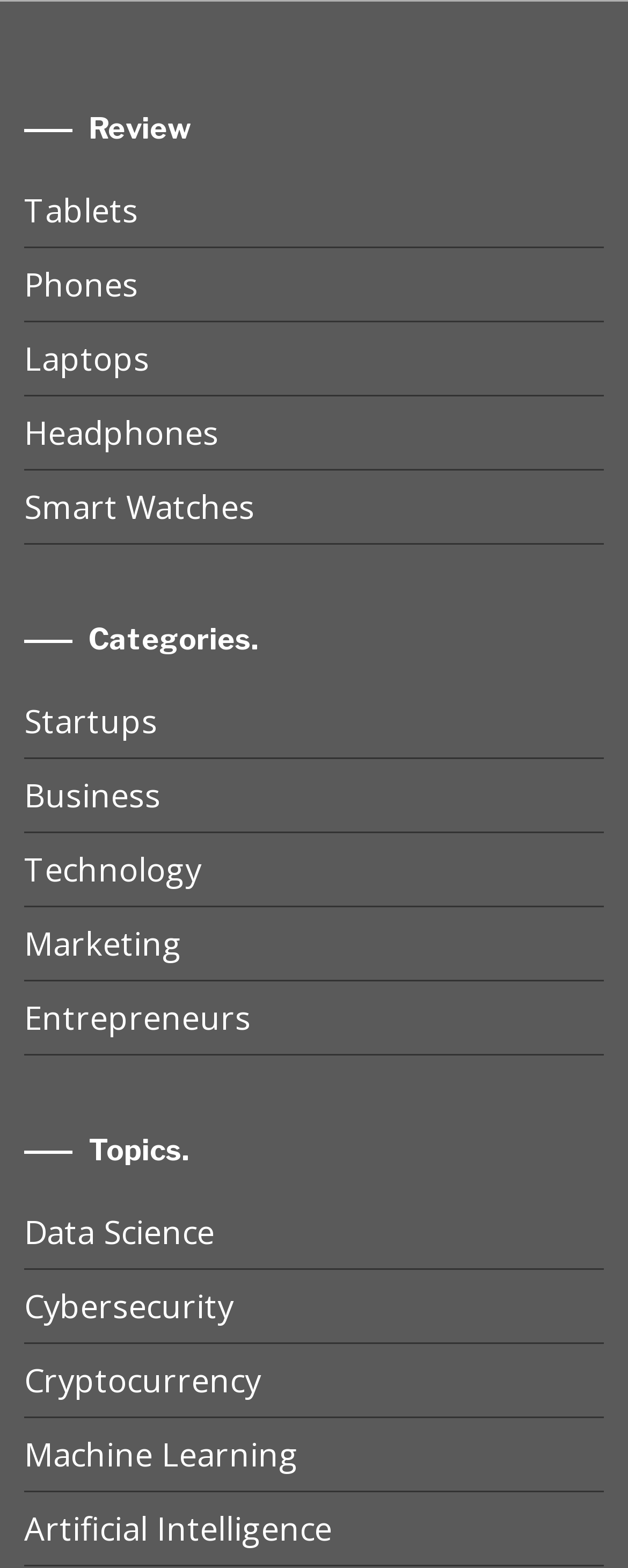Can you pinpoint the bounding box coordinates for the clickable element required for this instruction: "View Laptops"? The coordinates should be four float numbers between 0 and 1, i.e., [left, top, right, bottom].

[0.038, 0.207, 0.962, 0.253]